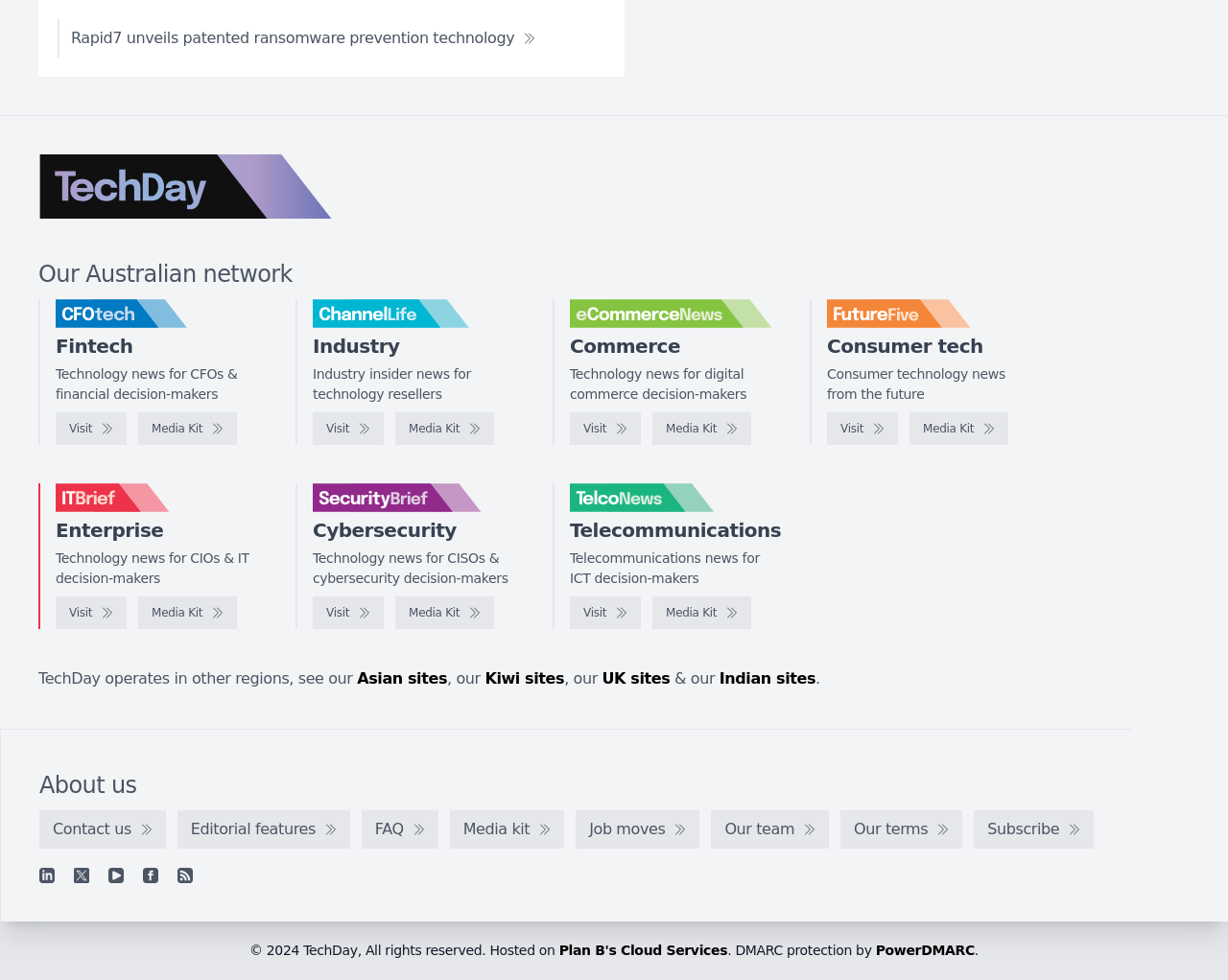Show the bounding box coordinates for the element that needs to be clicked to execute the following instruction: "Check out SecurityBrief". Provide the coordinates in the form of four float numbers between 0 and 1, i.e., [left, top, right, bottom].

[0.255, 0.609, 0.313, 0.642]